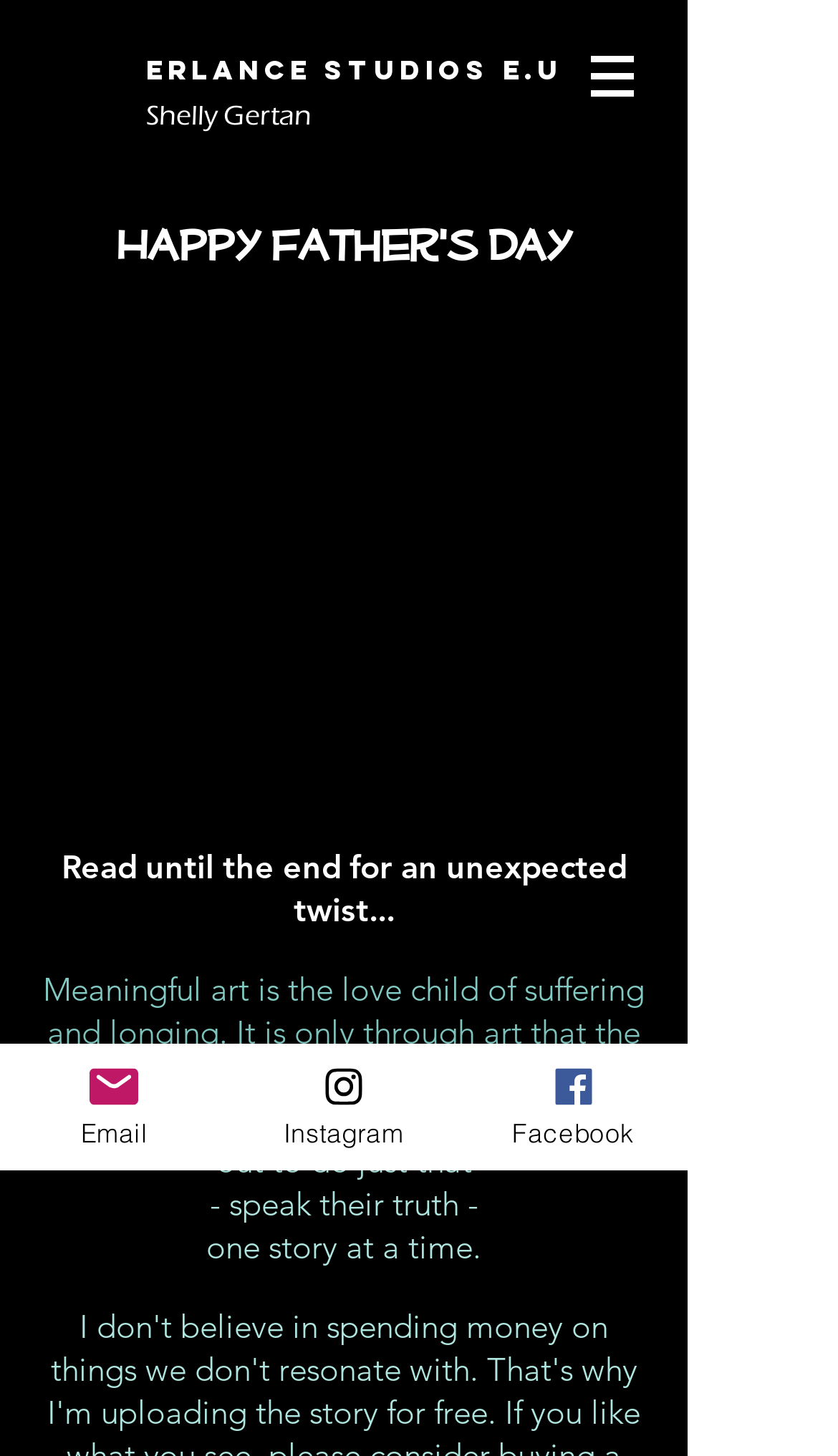Respond to the question below with a single word or phrase:
How many social media links are present?

3